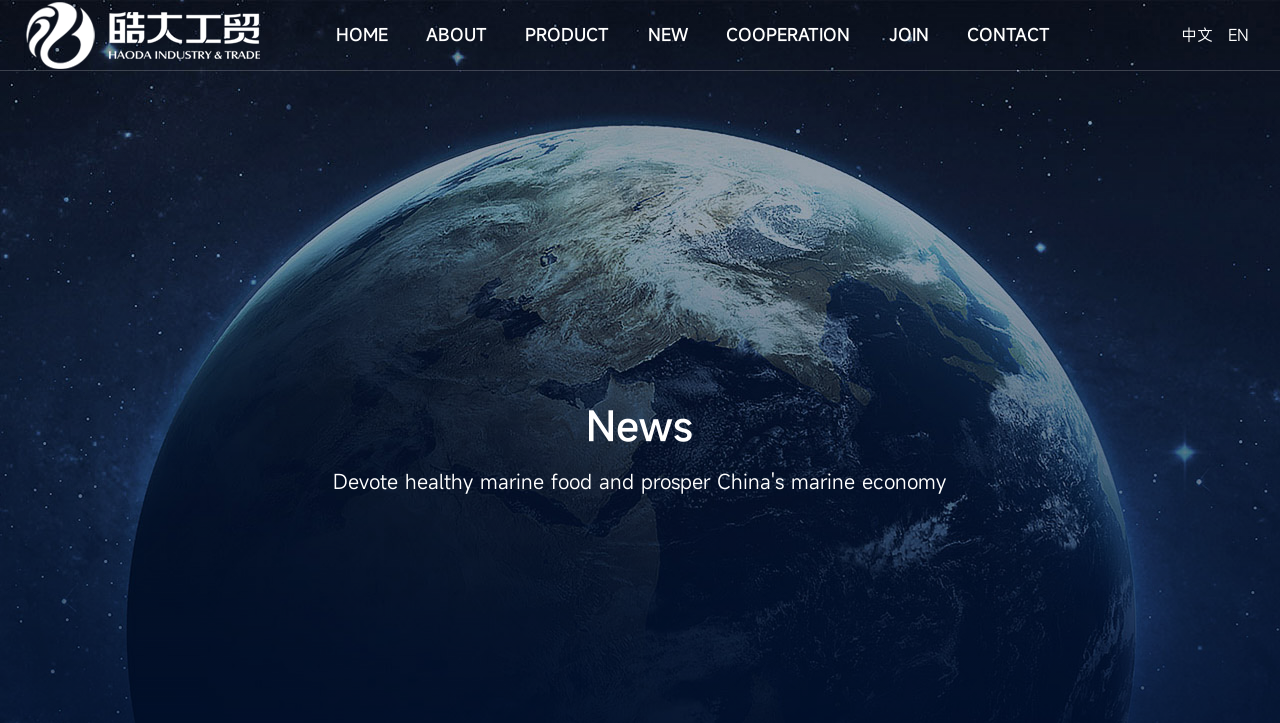Specify the bounding box coordinates of the area that needs to be clicked to achieve the following instruction: "switch to English".

[0.948, 0.046, 0.972, 0.093]